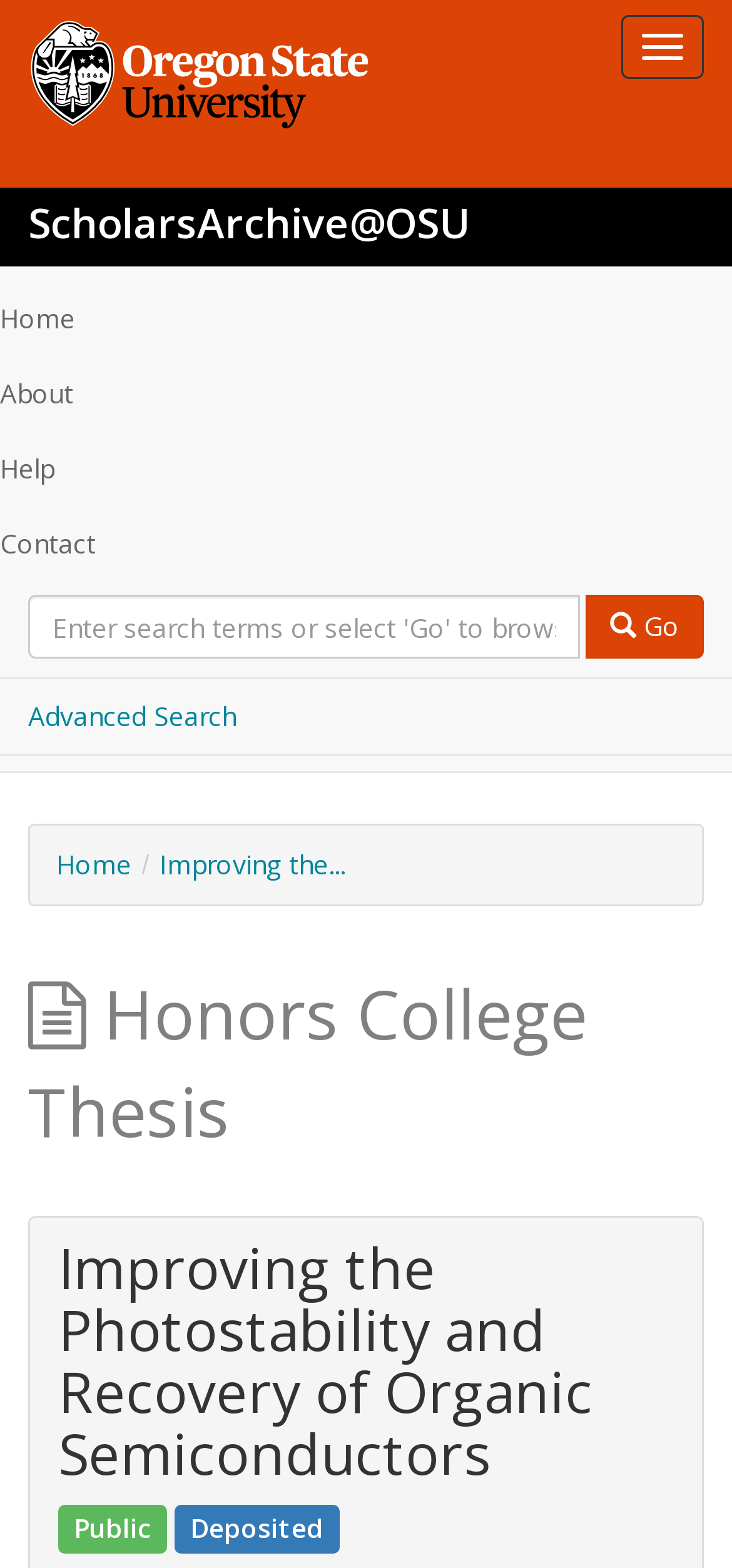Please identify the bounding box coordinates for the region that you need to click to follow this instruction: "Go to Oregon State University".

[0.0, 0.013, 0.583, 0.078]